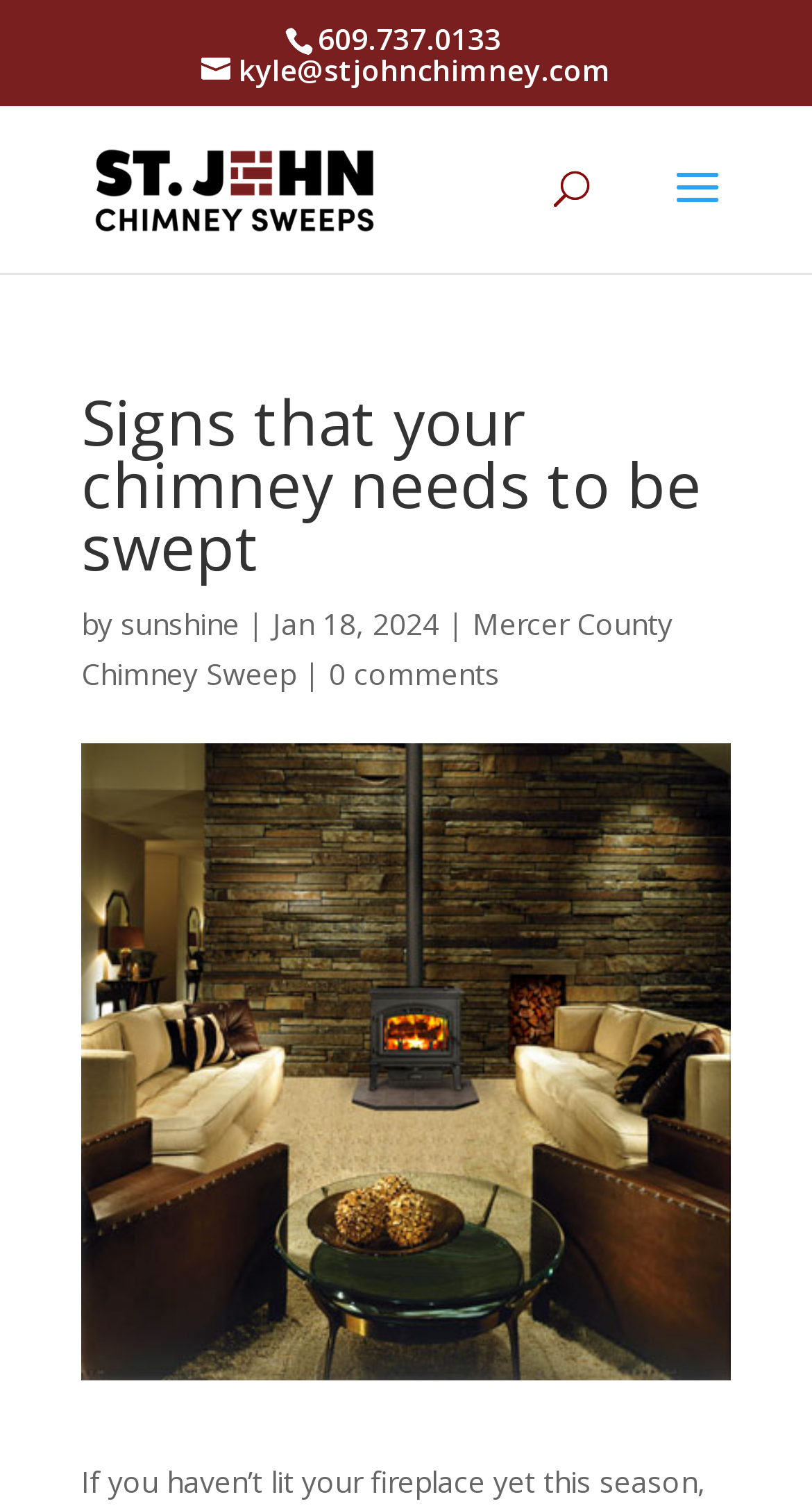Utilize the information from the image to answer the question in detail:
Who wrote the article?

I found the author's name by looking at the link element with the bounding box coordinates [0.149, 0.401, 0.295, 0.427].